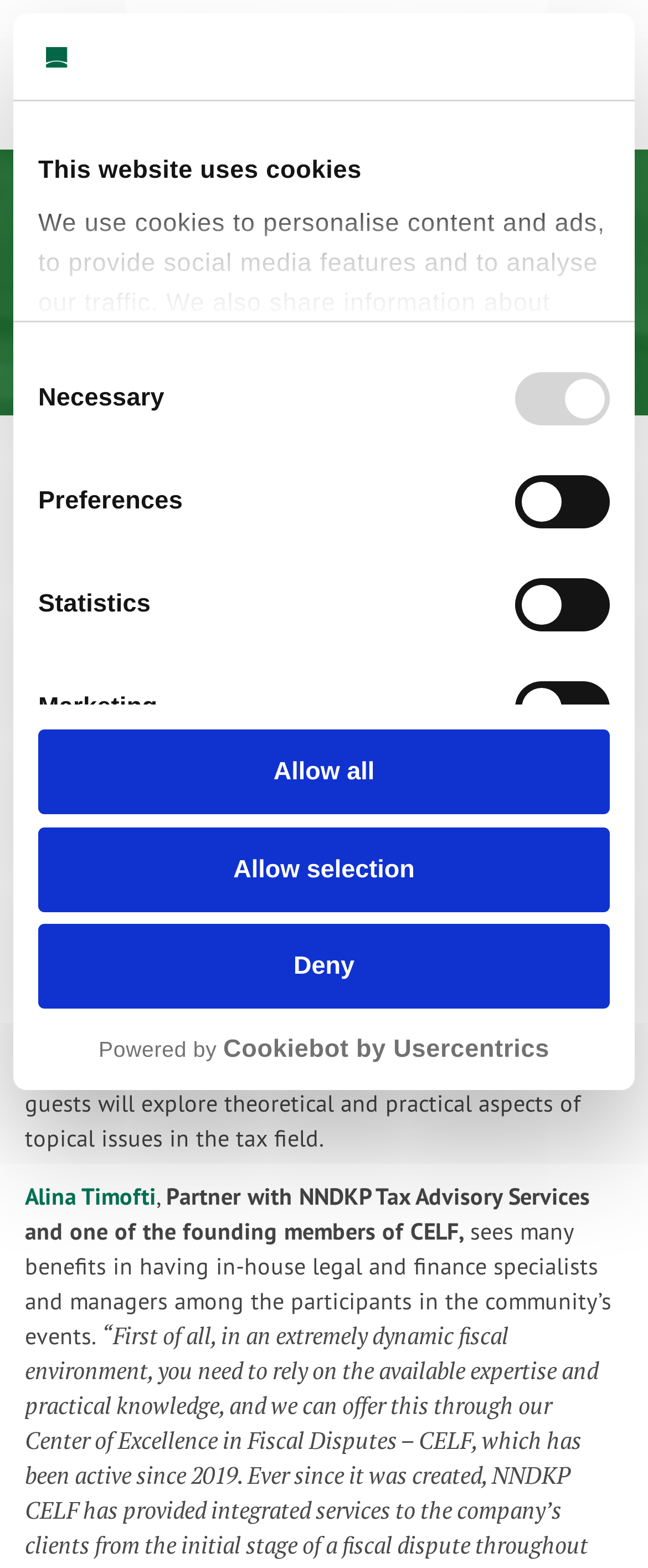Could you determine the bounding box coordinates of the clickable element to complete the instruction: "Click the 'Alina Timofti' link"? Provide the coordinates as four float numbers between 0 and 1, i.e., [left, top, right, bottom].

[0.038, 0.753, 0.241, 0.773]